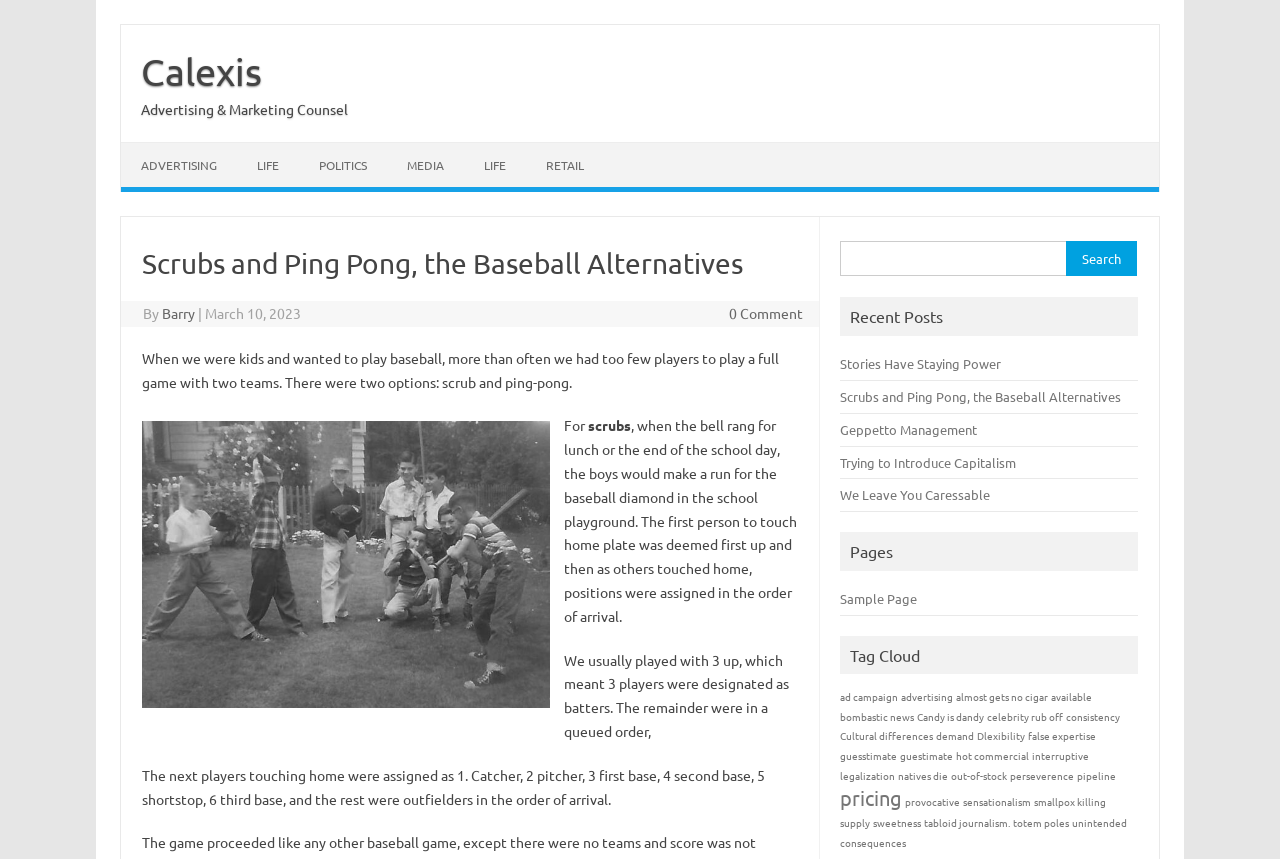Find the bounding box coordinates of the element to click in order to complete the given instruction: "Search for something."

[0.657, 0.281, 0.889, 0.33]